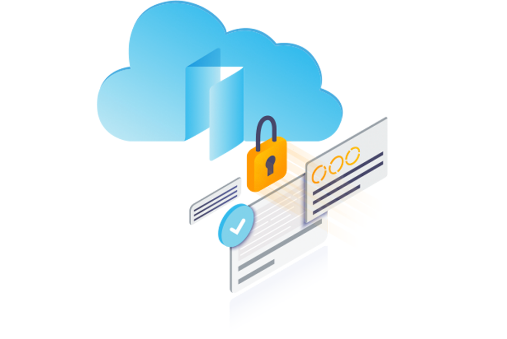Give a detailed account of the contents of the image.

The image illustrates the process of securely sending an electronic order to the Pharmx gateway. At the forefront, there's a stylized blue cloud symbolizing cloud storage or online services, accompanied by an open folder, suggesting access to important documents. A prominent yellow padlock icon signifies the security of the data being transmitted, ensuring confidentiality and protection against unauthorized access. 

Below, a blue checkmark indicates successful validation, likely representing the order being confirmed. The graphic is completed with a series of horizontal lines, hinting at documents or data packets, conveying the flow of information. This visual encapsulates the concept of secure electronic communication in a pharmacy setting, emphasizing the efficient and protected transfer of orders.